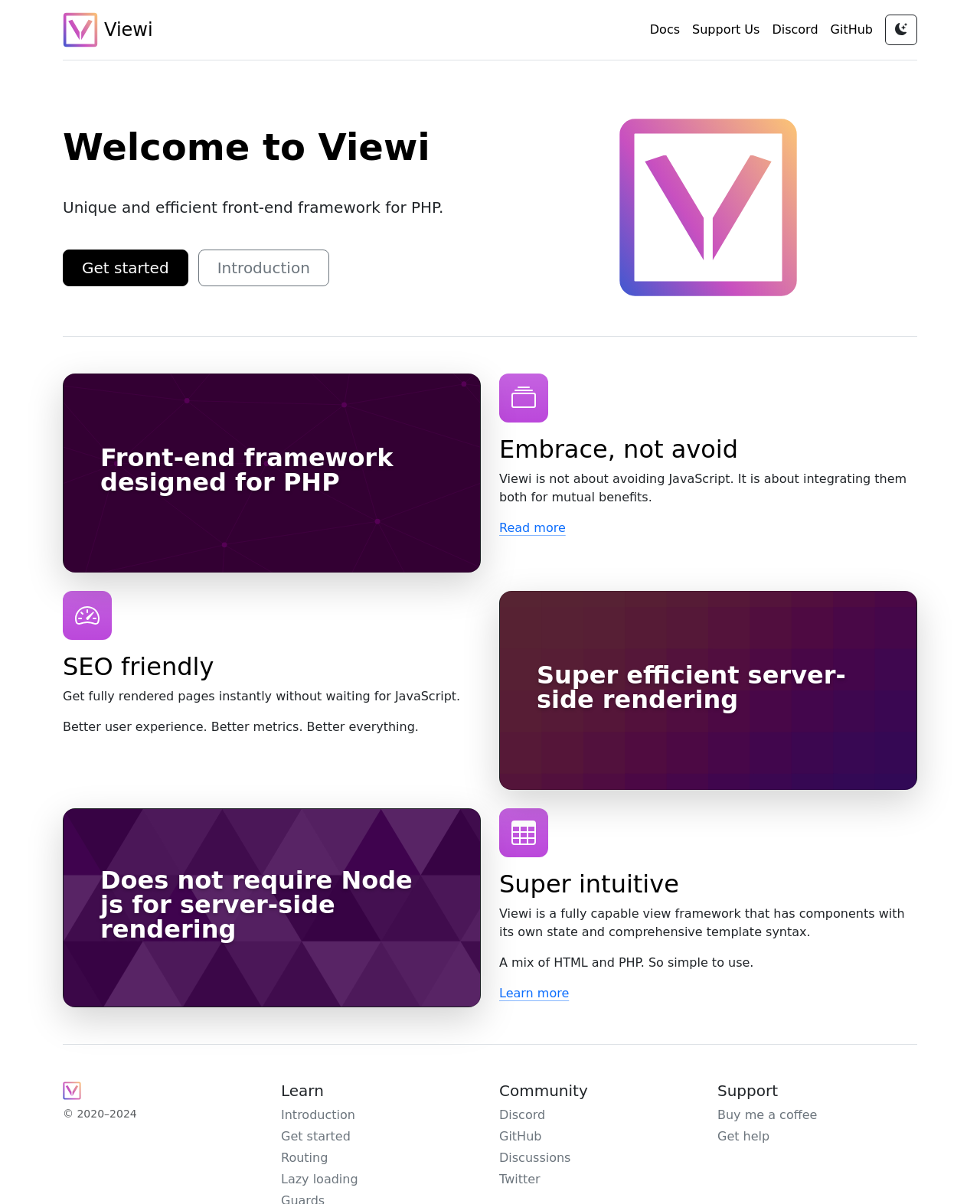What is the name of the front-end framework?
Please answer the question as detailed as possible based on the image.

The name of the front-end framework can be found in the heading 'Welcome to Viewi' and also in the image with the text 'Viewi'.